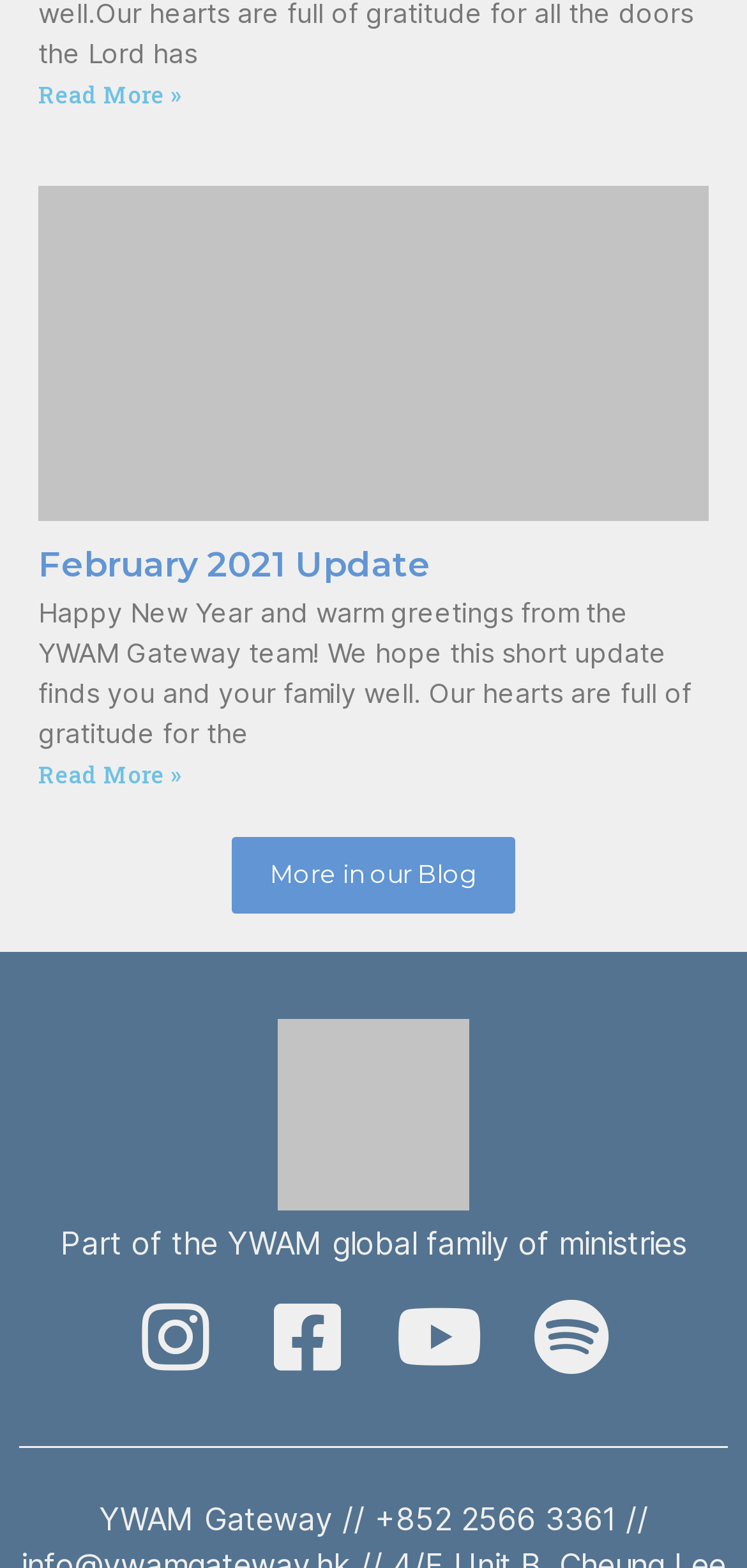Pinpoint the bounding box coordinates of the clickable area necessary to execute the following instruction: "Visit Instagram". The coordinates should be given as four float numbers between 0 and 1, namely [left, top, right, bottom].

[0.153, 0.813, 0.317, 0.891]